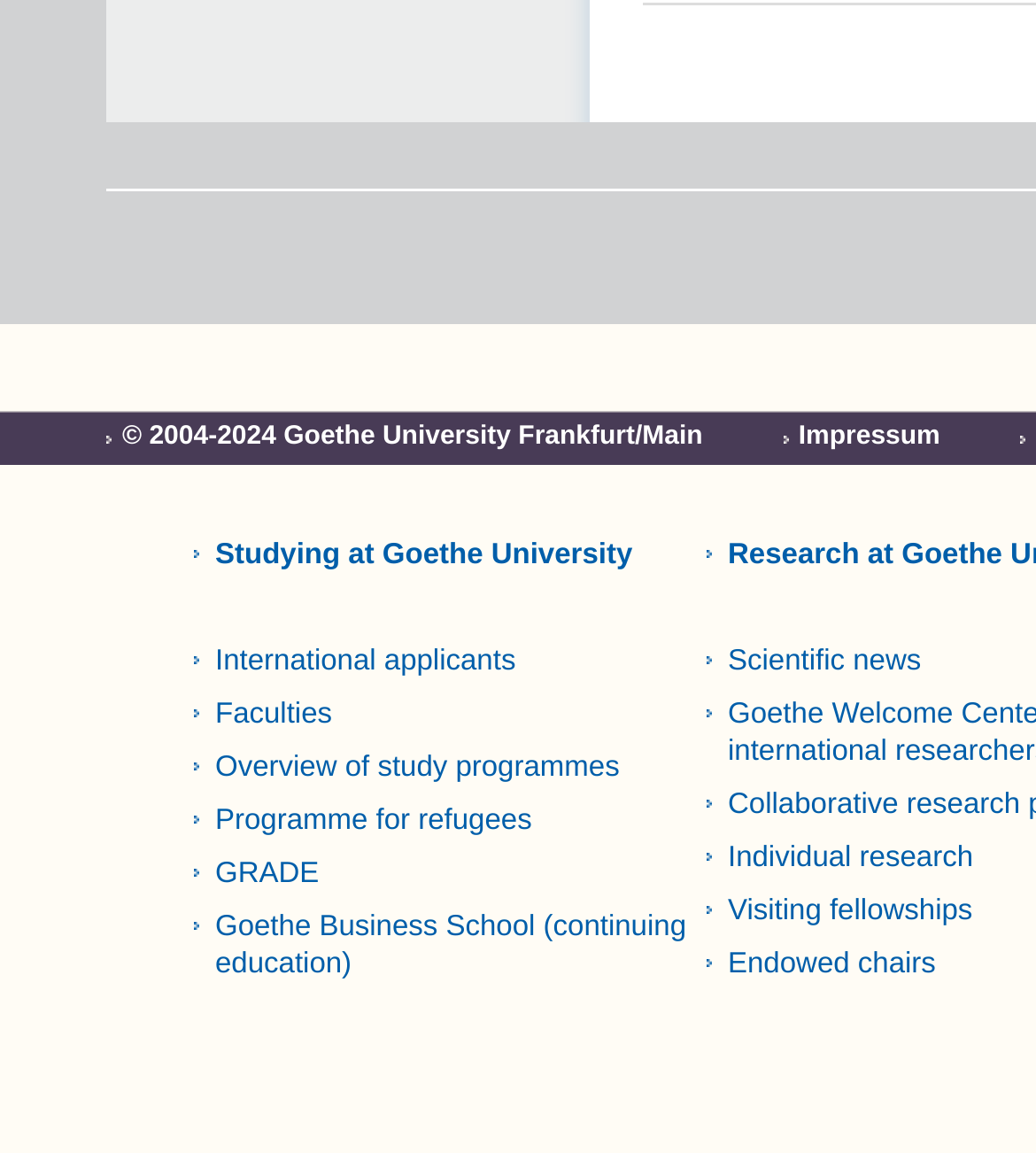Using the information from the screenshot, answer the following question thoroughly:
What is the name of the university?

The name of the university can be found in the link '© 2004-2024 Goethe University Frankfurt/Main' at the top of the webpage, which suggests that the webpage is affiliated with Goethe University.